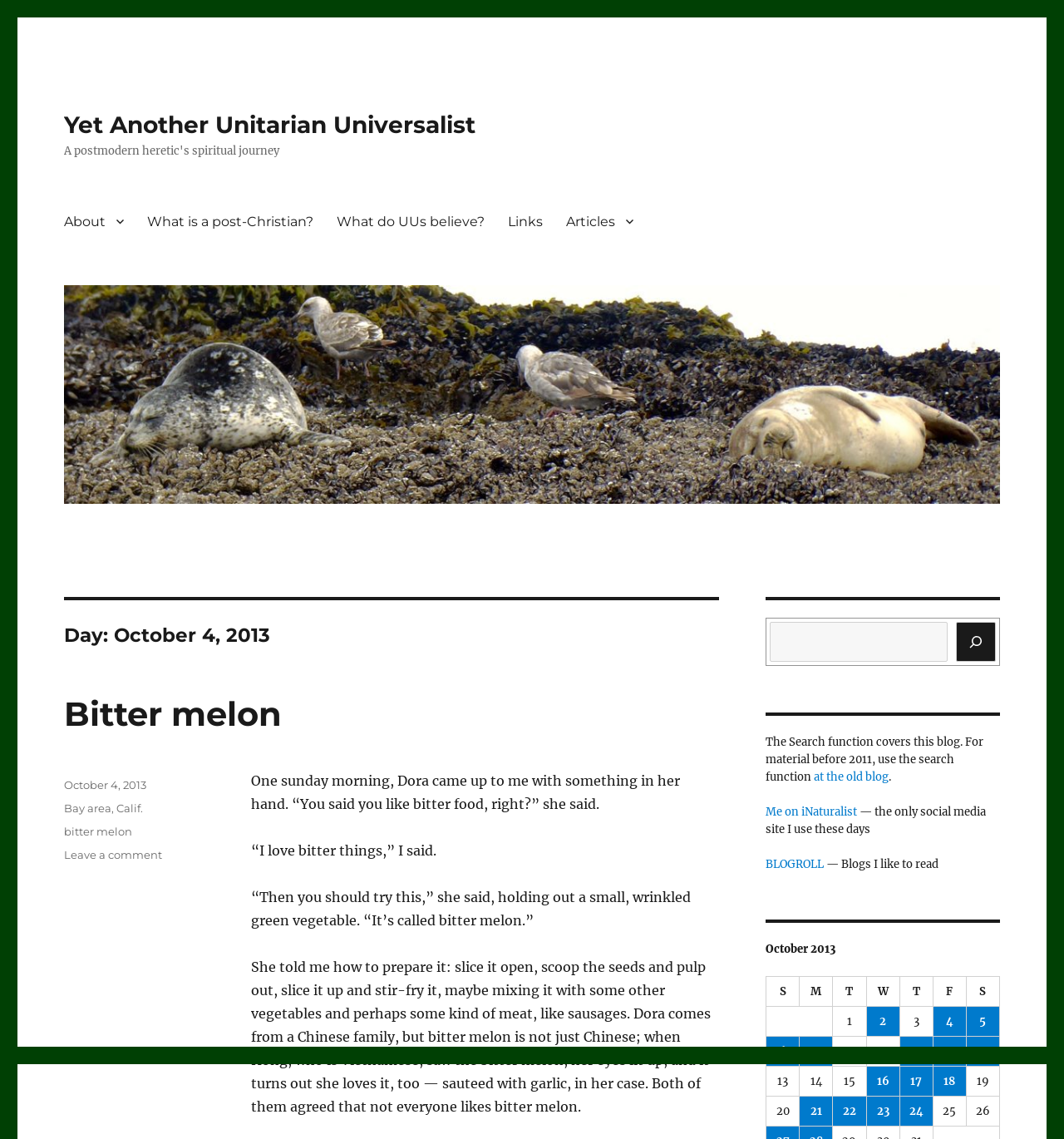Find the bounding box coordinates for the element described here: "October 4, 2013November 13, 2015".

[0.06, 0.683, 0.138, 0.695]